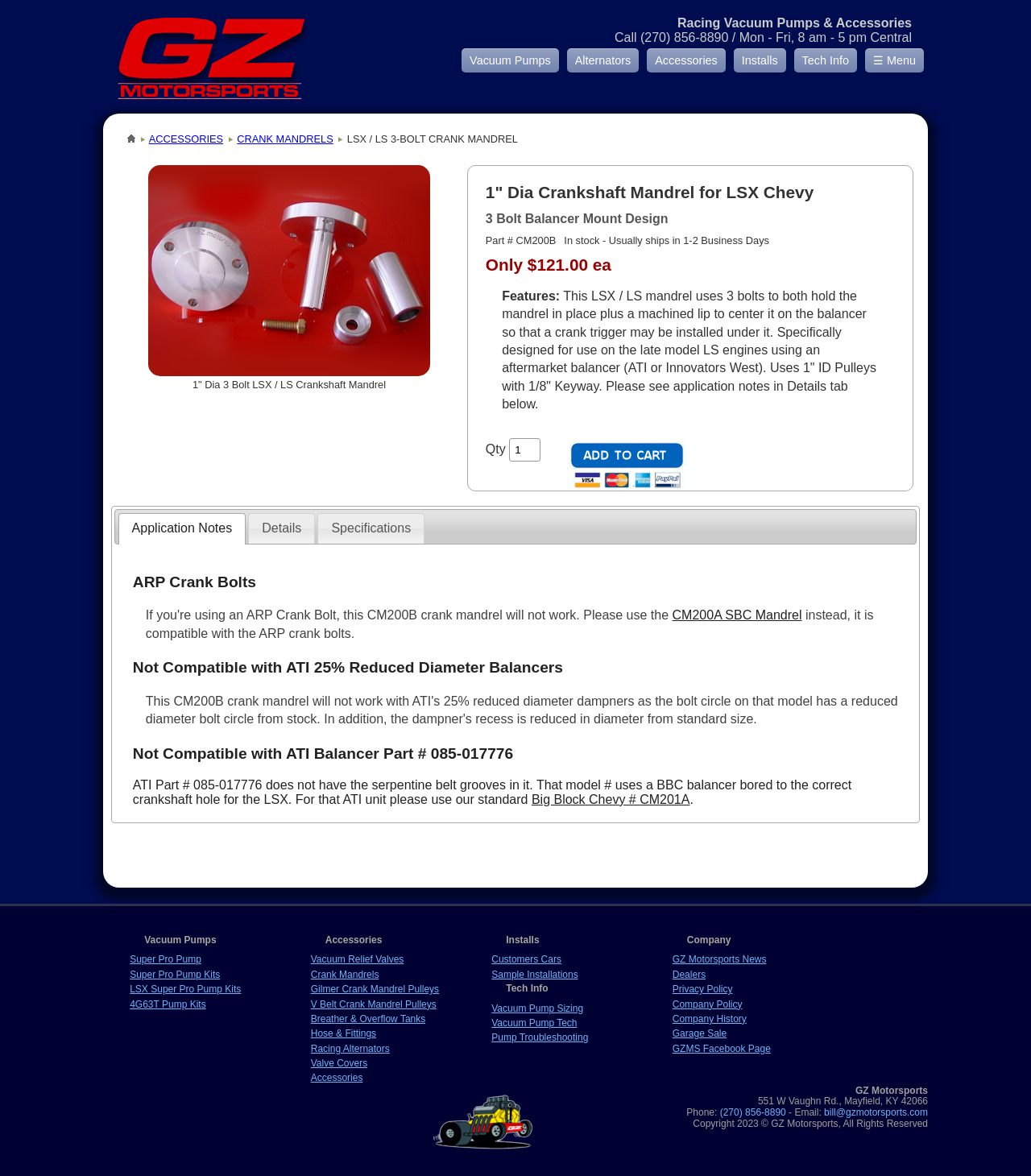Identify the bounding box of the UI element described as follows: "V Belt Crank Mandrel Pulleys". Provide the coordinates as four float numbers in the range of 0 to 1 [left, top, right, bottom].

[0.301, 0.849, 0.423, 0.859]